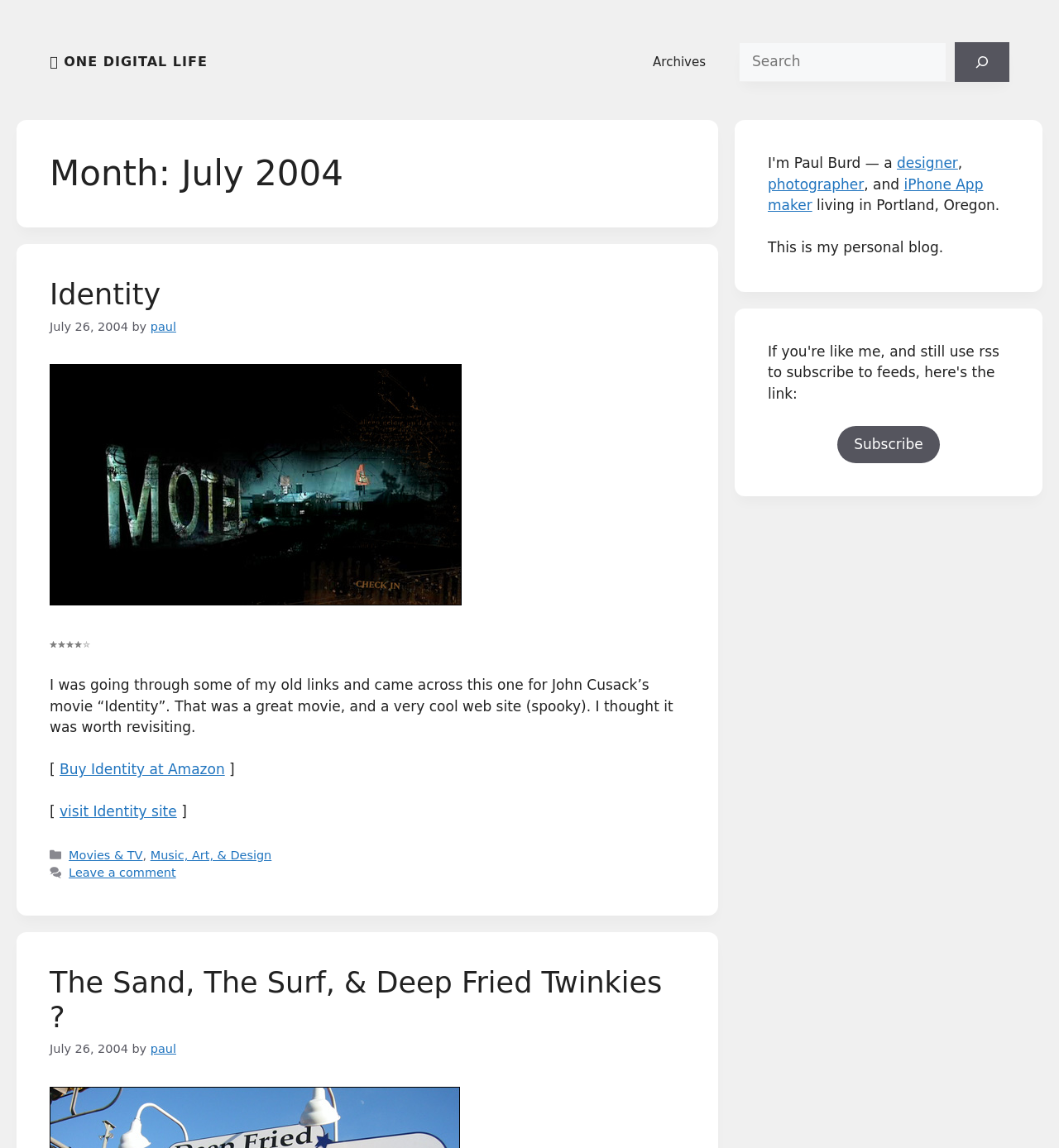Please answer the following question using a single word or phrase: 
What is the profession of the blog owner?

designer, photographer, iPhone App maker